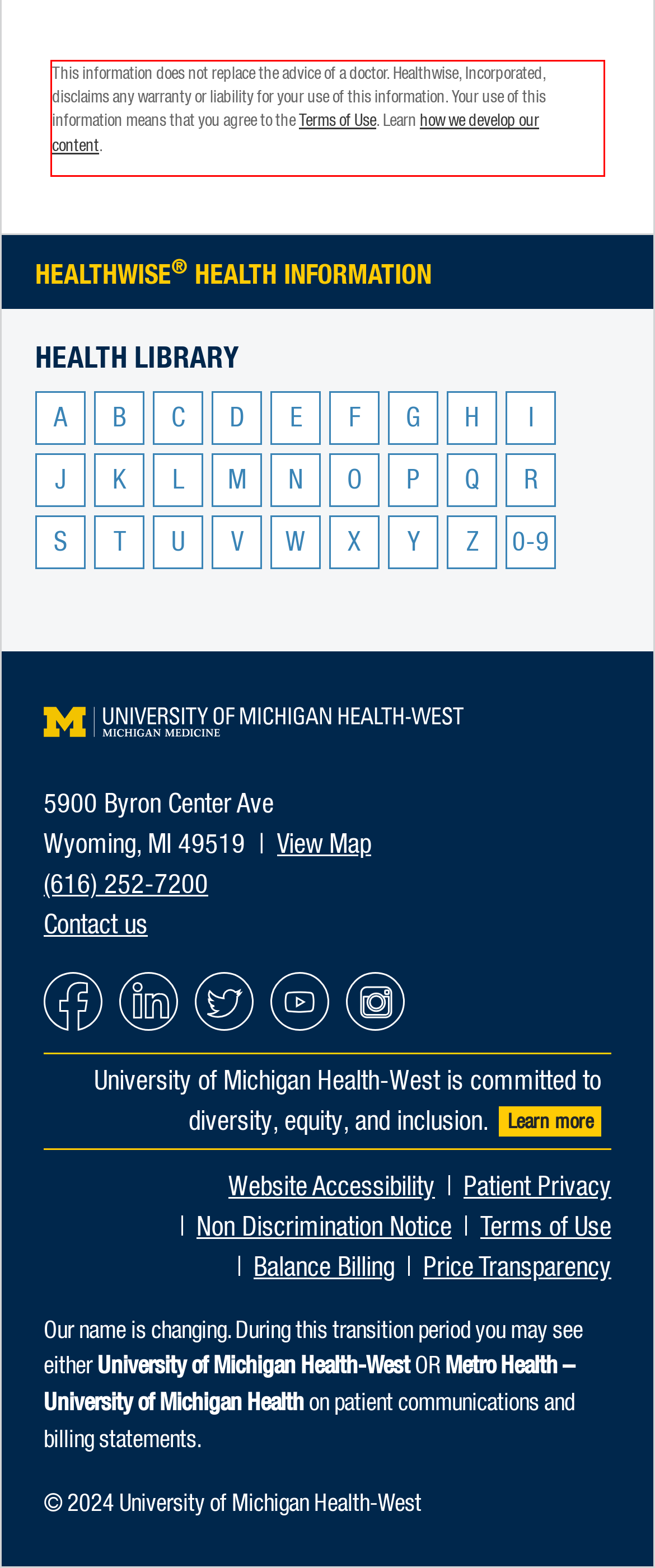You are given a screenshot with a red rectangle. Identify and extract the text within this red bounding box using OCR.

This information does not replace the advice of a doctor. Healthwise, Incorporated, disclaims any warranty or liability for your use of this information. Your use of this information means that you agree to the Terms of Use. Learn how we develop our content.